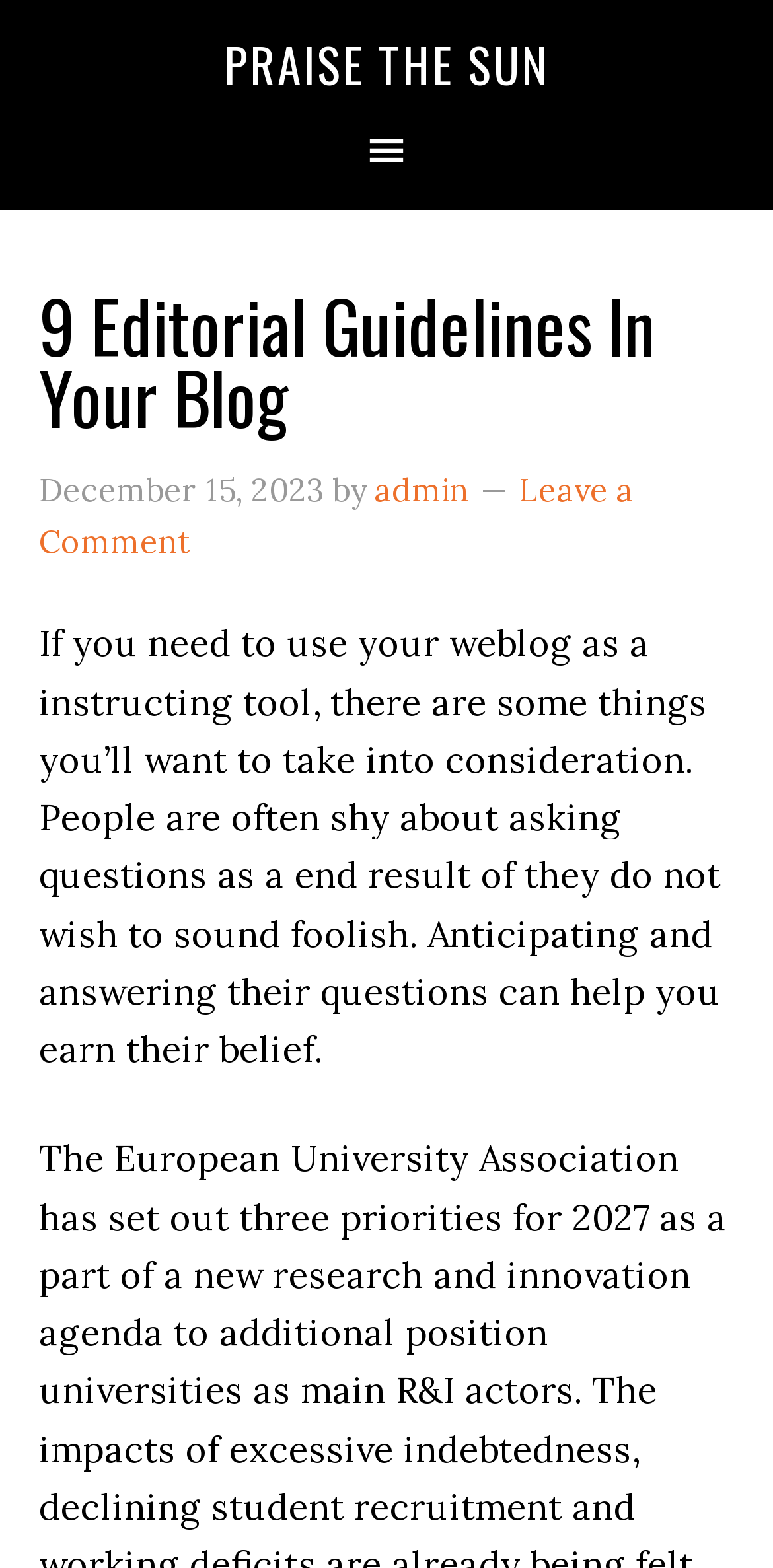Generate the title text from the webpage.

9 Editorial Guidelines In Your Blog